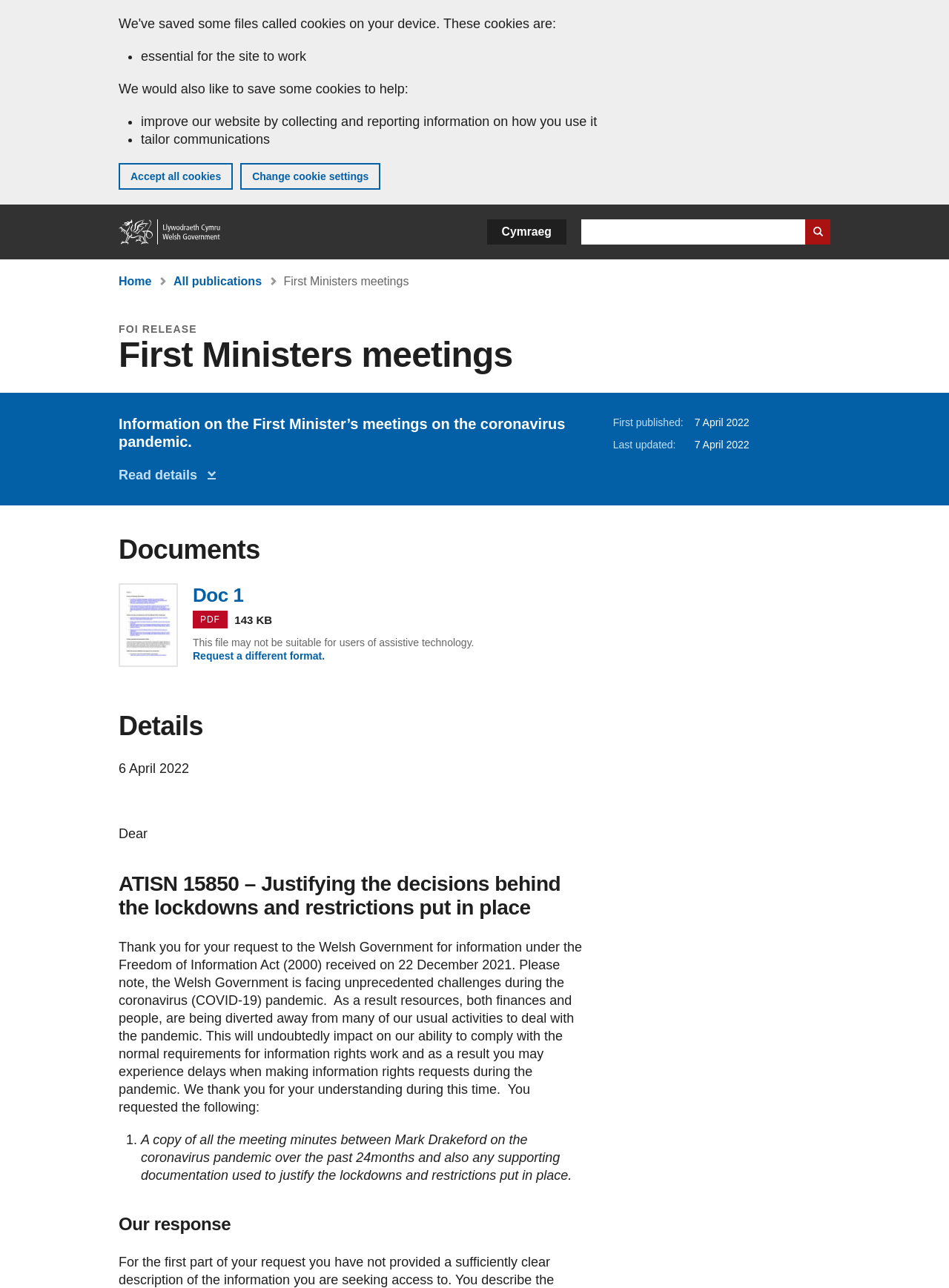Determine the bounding box coordinates of the area to click in order to meet this instruction: "Change cookie settings".

[0.253, 0.127, 0.401, 0.147]